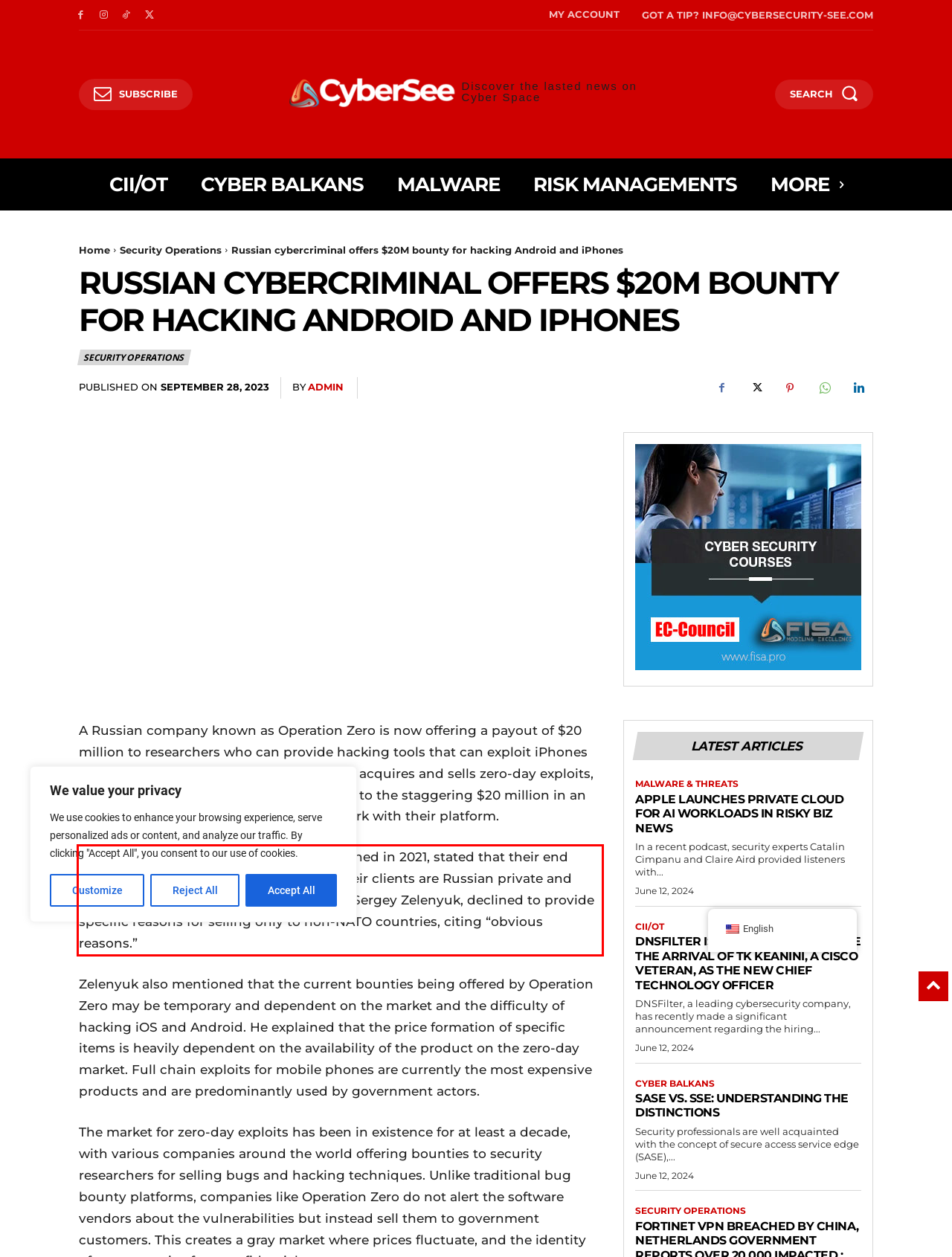Please extract the text content within the red bounding box on the webpage screenshot using OCR.

Operation Zero, based in Russia and launched in 2021, stated that their end users are non-NATO countries and that their clients are Russian private and government organizations only. The CEO, Sergey Zelenyuk, declined to provide specific reasons for selling only to non-NATO countries, citing “obvious reasons.”